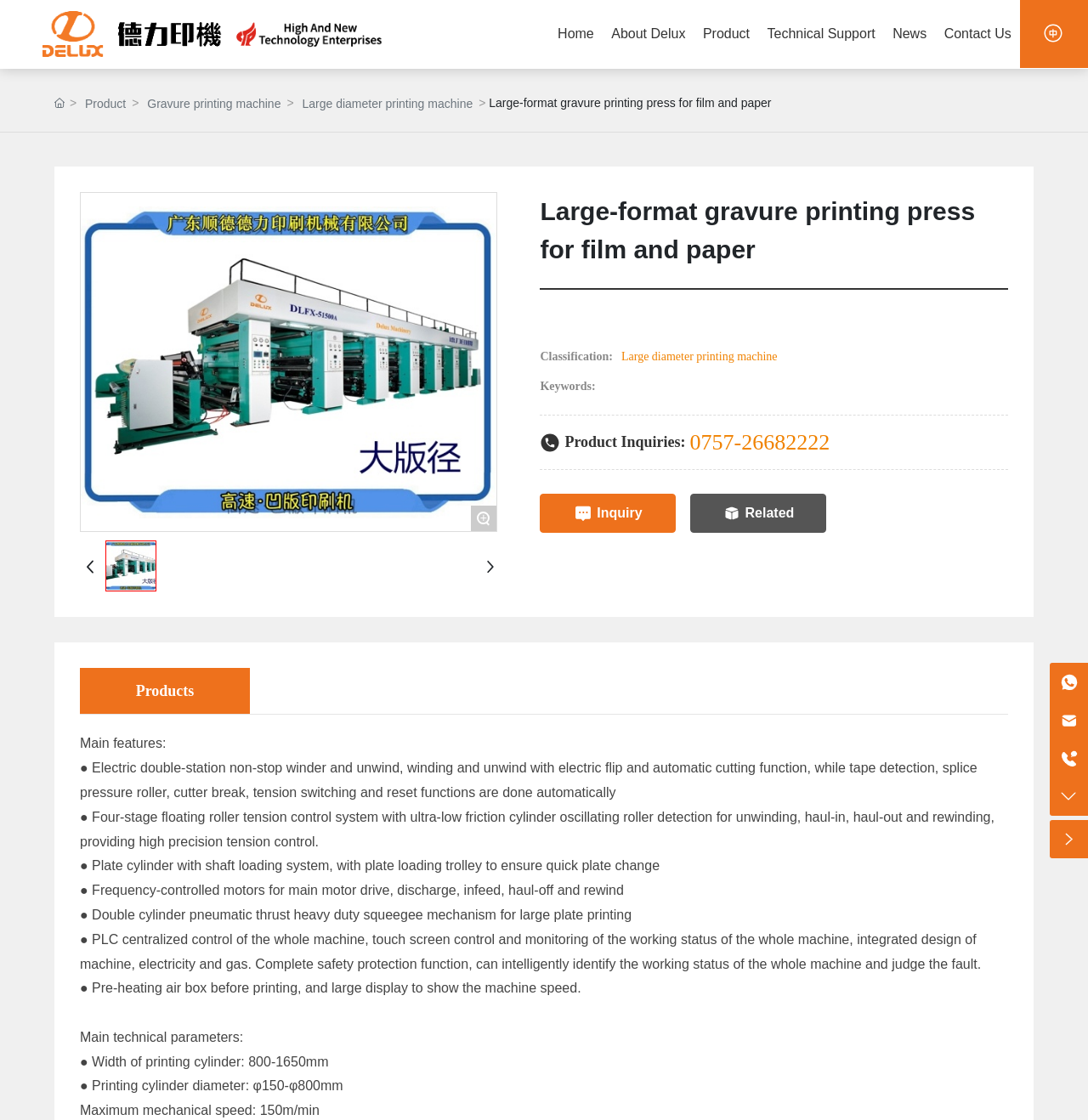Please identify the bounding box coordinates of the clickable element to fulfill the following instruction: "Click on the 'Inquiry' link". The coordinates should be four float numbers between 0 and 1, i.e., [left, top, right, bottom].

[0.496, 0.441, 0.621, 0.476]